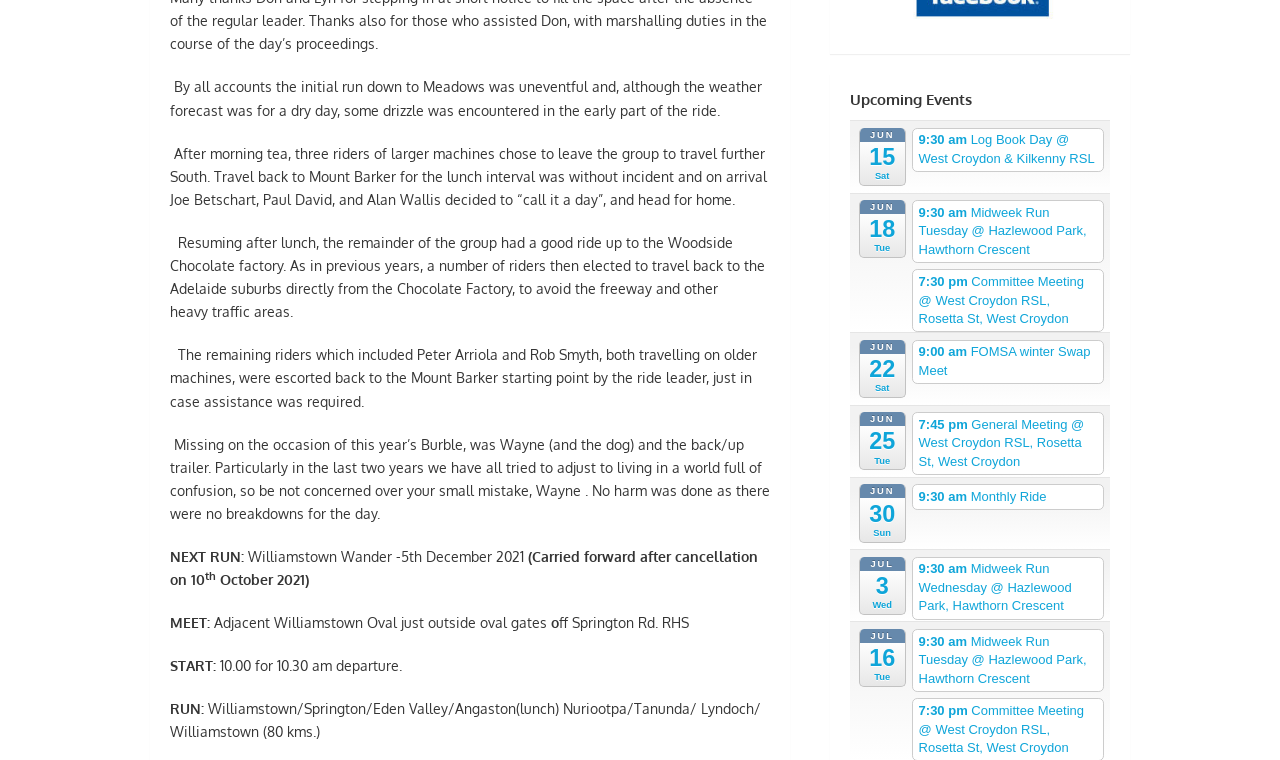Using the webpage screenshot and the element description Jun 30 Sun, determine the bounding box coordinates. Specify the coordinates in the format (top-left x, top-left y, bottom-right x, bottom-right y) with values ranging from 0 to 1.

[0.671, 0.637, 0.707, 0.714]